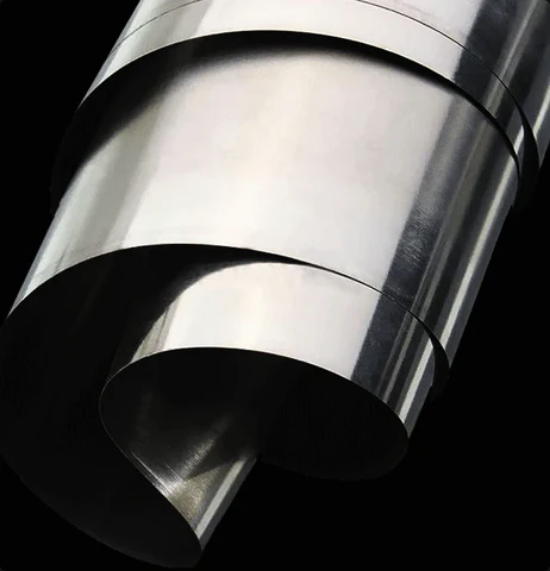Describe all the important aspects and features visible in the image.

This image showcases a meticulously crafted aluminum shim, highlighting its sleek, thin metallic structure. The shim's elegant spiral form emphasizes not only its precision but also its versatility for various applications. Developed using advanced laser cutting techniques, this shim embodies efficiency and minimal material wastage, making it an environmentally friendly choice. Ideal for projects requiring exact specifications, it can be produced in varying sizes, offering adaptability to specific industrial needs. This representation illustrates the potential for innovation and creativity in the realm of metal fabrication.